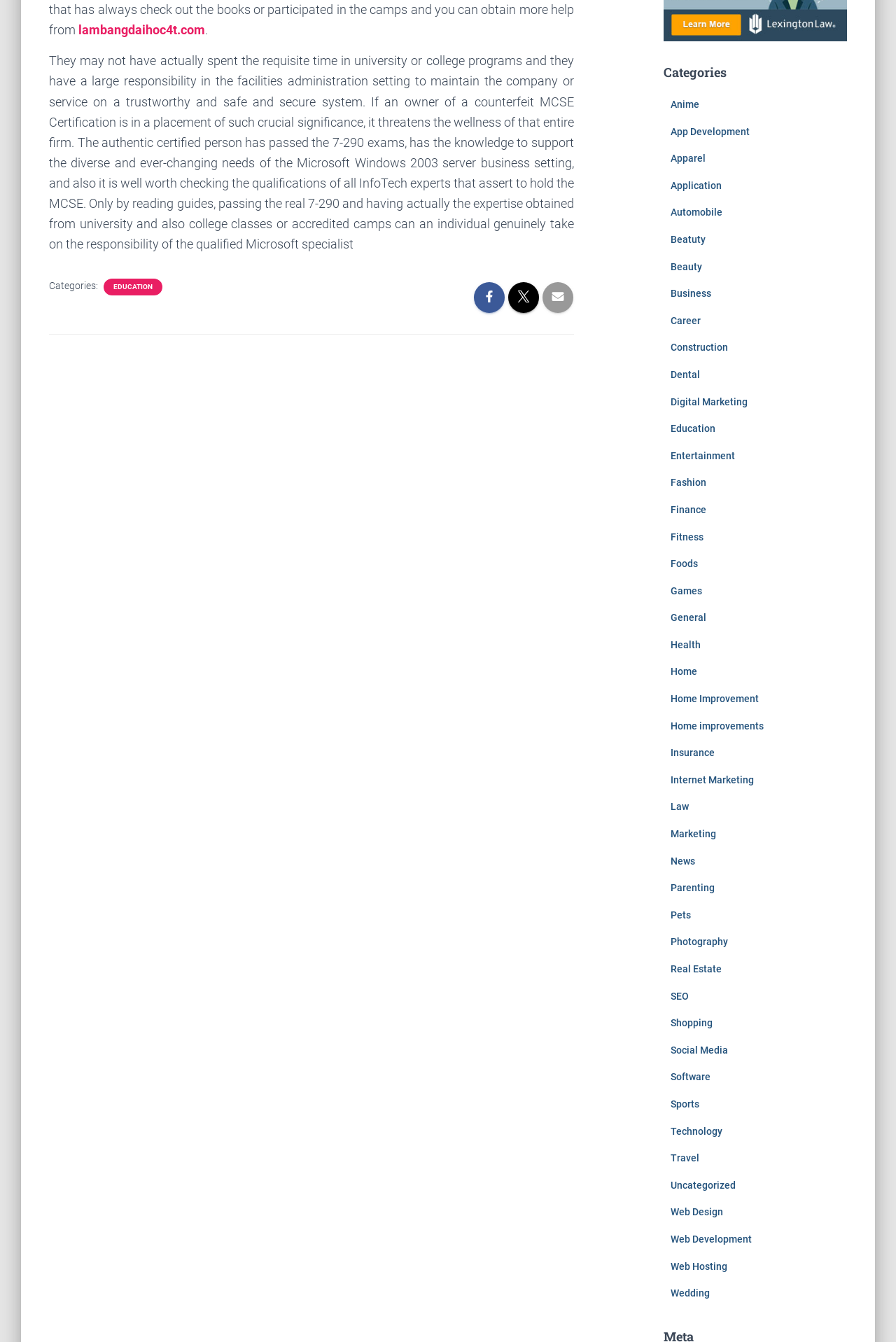Provide the bounding box coordinates of the HTML element described by the text: "App Development".

[0.748, 0.094, 0.836, 0.102]